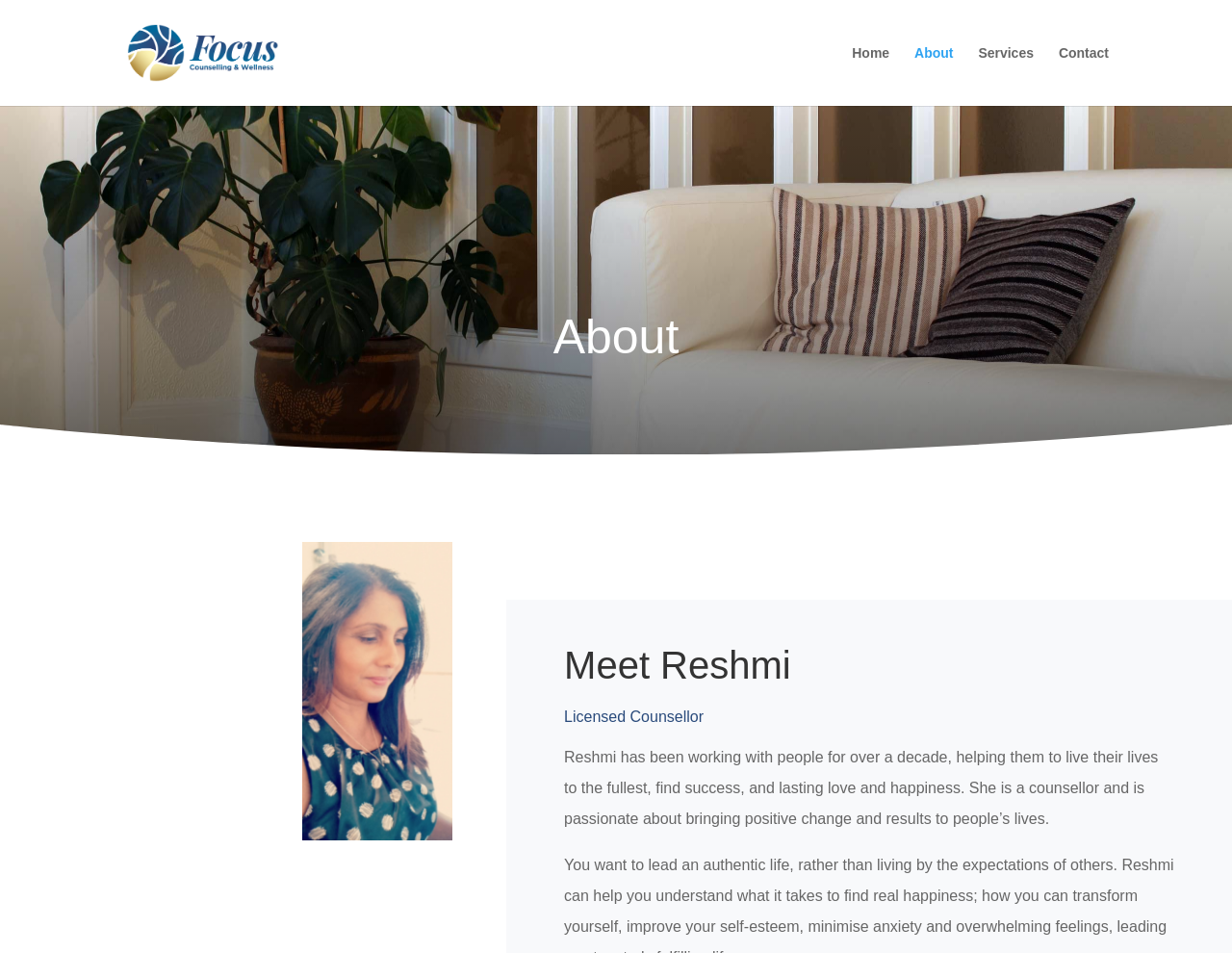How many navigation links are there?
Look at the screenshot and give a one-word or phrase answer.

4